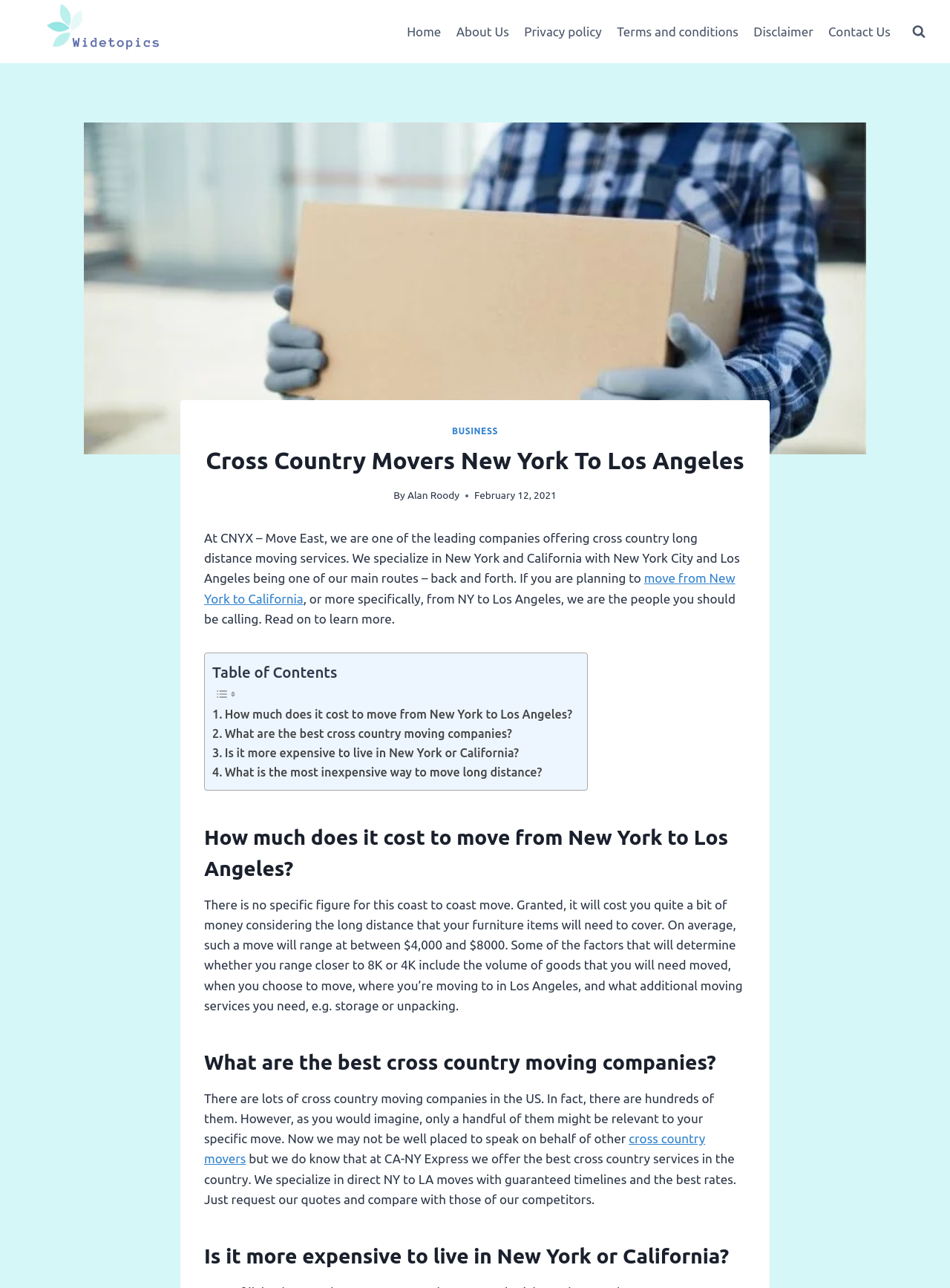Find the bounding box coordinates for the HTML element described as: "Search". The coordinates should consist of four float values between 0 and 1, i.e., [left, top, right, bottom].

[0.953, 0.014, 0.981, 0.035]